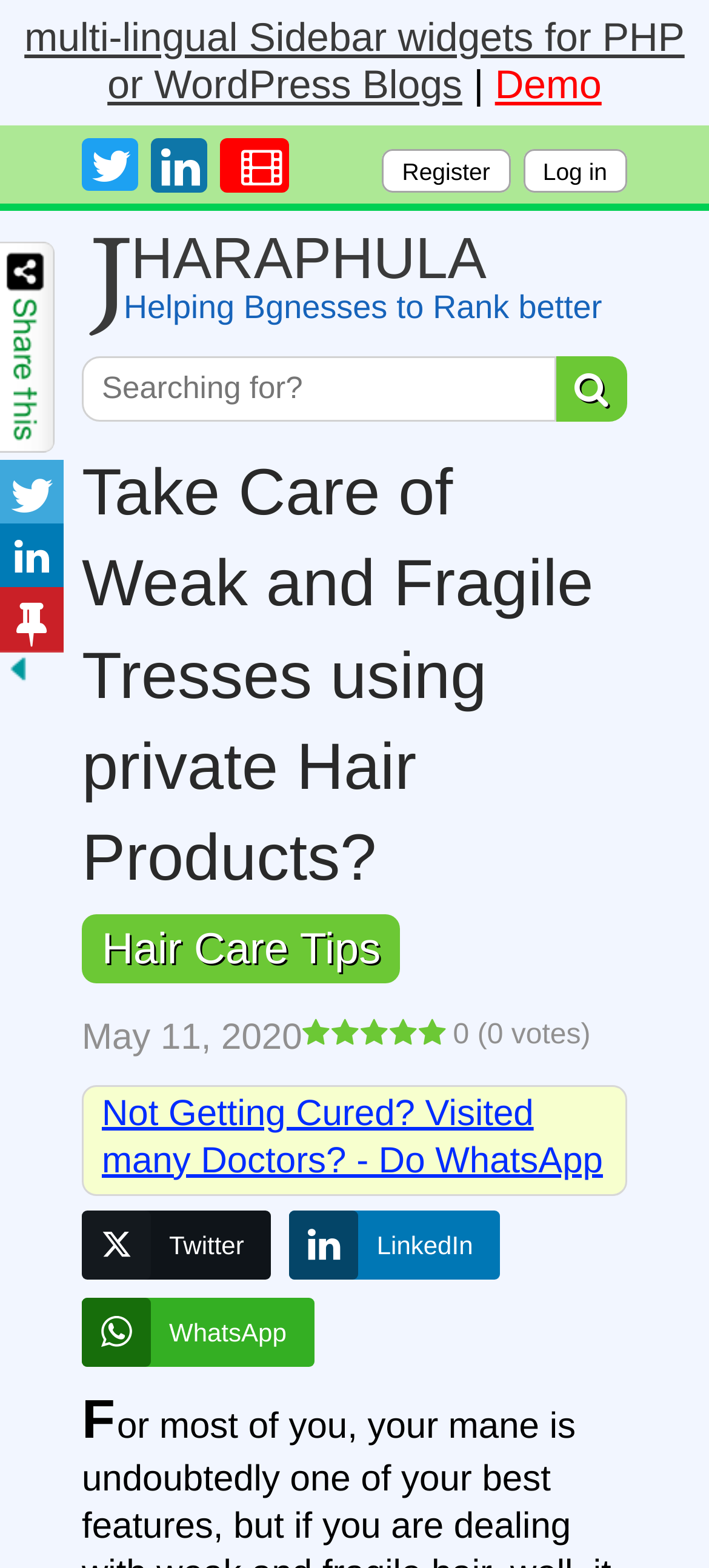What is the purpose of the private label hair products?
Can you give a detailed and elaborate answer to the question?

Based on the webpage's meta description and the content of the webpage, it can be inferred that the private label hair products are specially formulated for weak and fragile hair, and they can ease hair care woes. Therefore, the purpose of these products is for hair care.